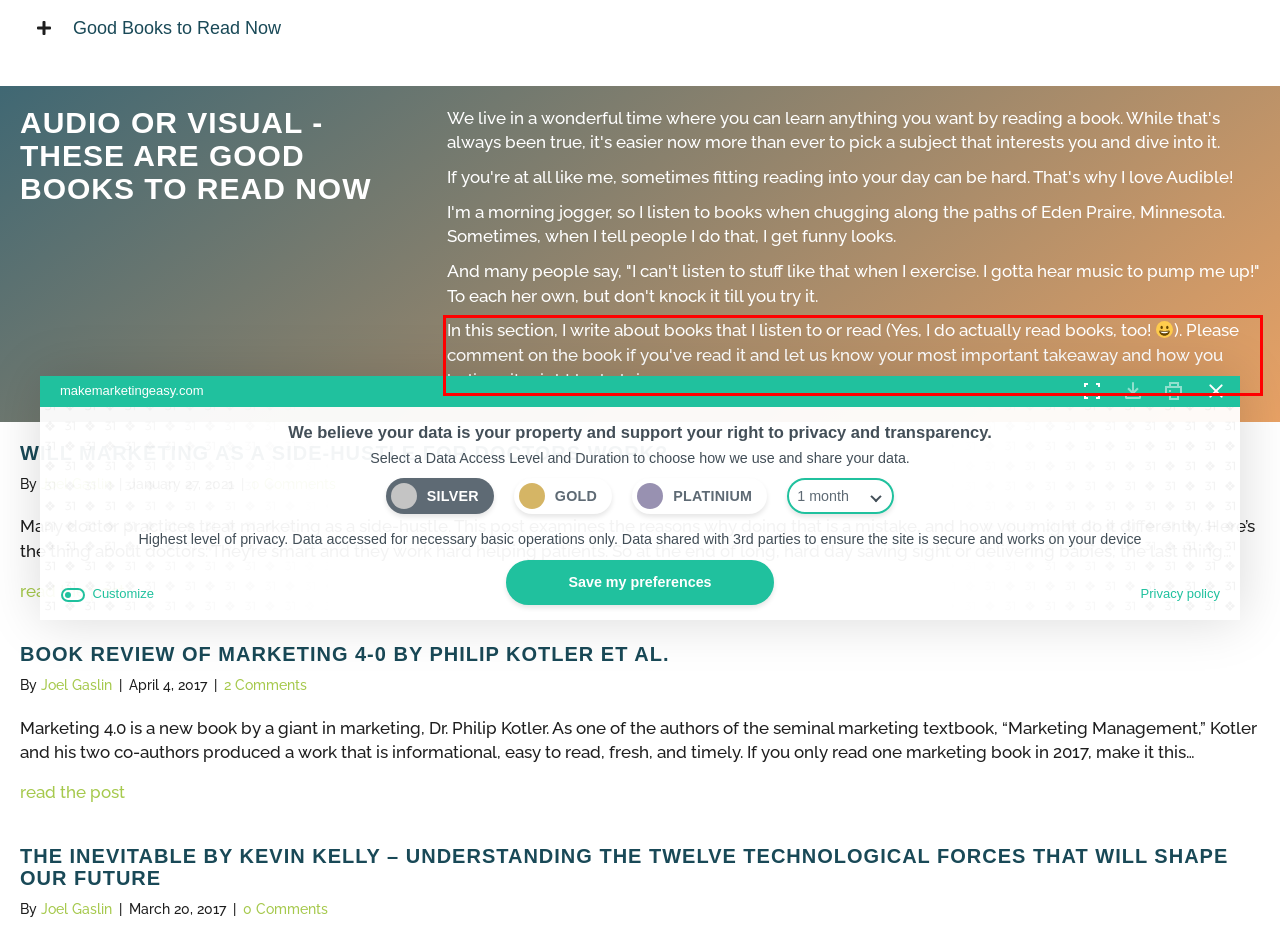Given a screenshot of a webpage with a red bounding box, extract the text content from the UI element inside the red bounding box.

In this section, I write about books that I listen to or read (Yes, I do actually read books, too! ). Please comment on the book if you've read it and let us know your most important takeaway and how you believe it might be helping you.